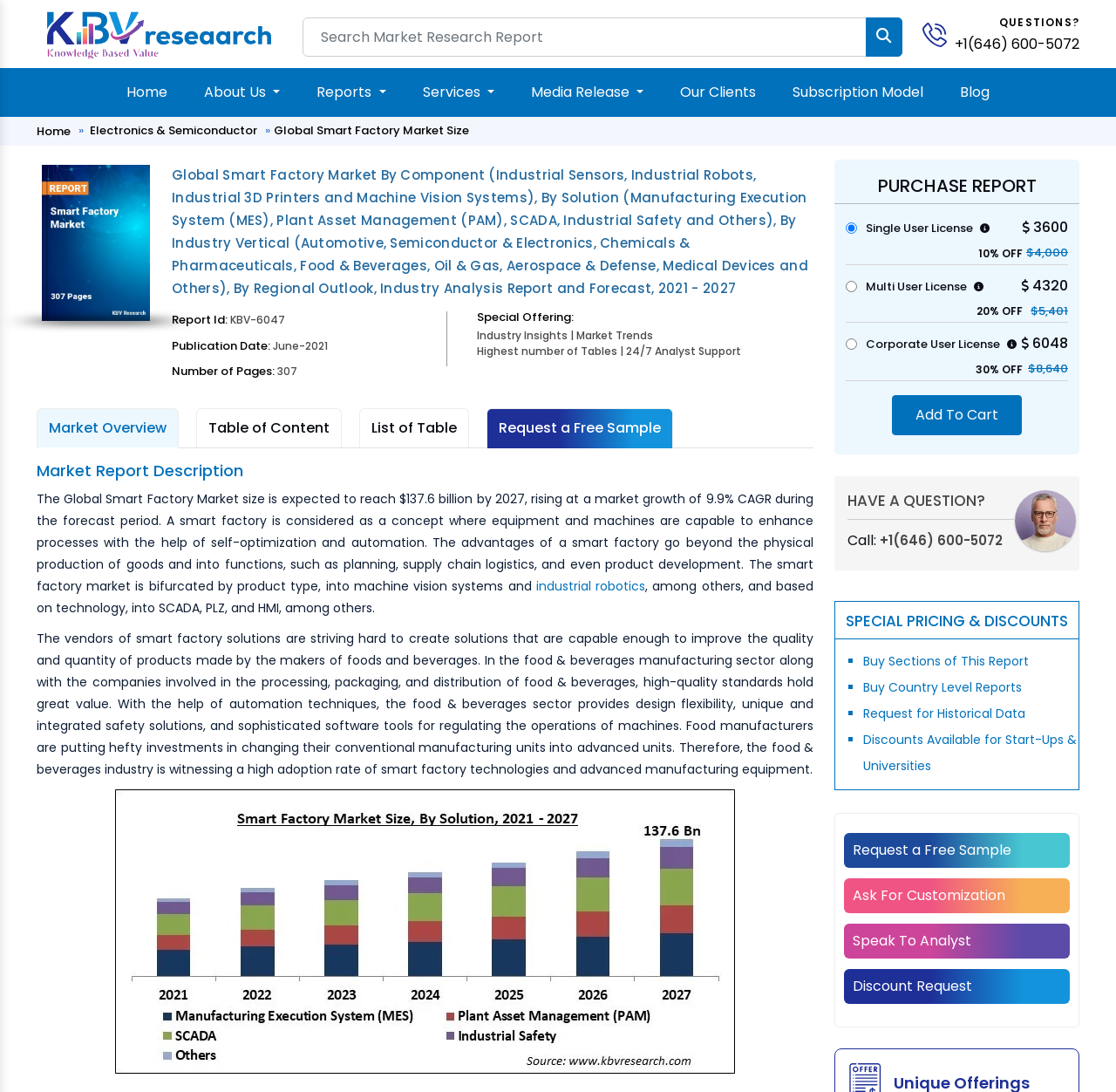What is the phone number to call for questions?
Give a detailed explanation using the information visible in the image.

The answer can be found in the HAVE A QUESTION? section, where the phone number +1(646) 600-5072 is listed as a contact number for questions.